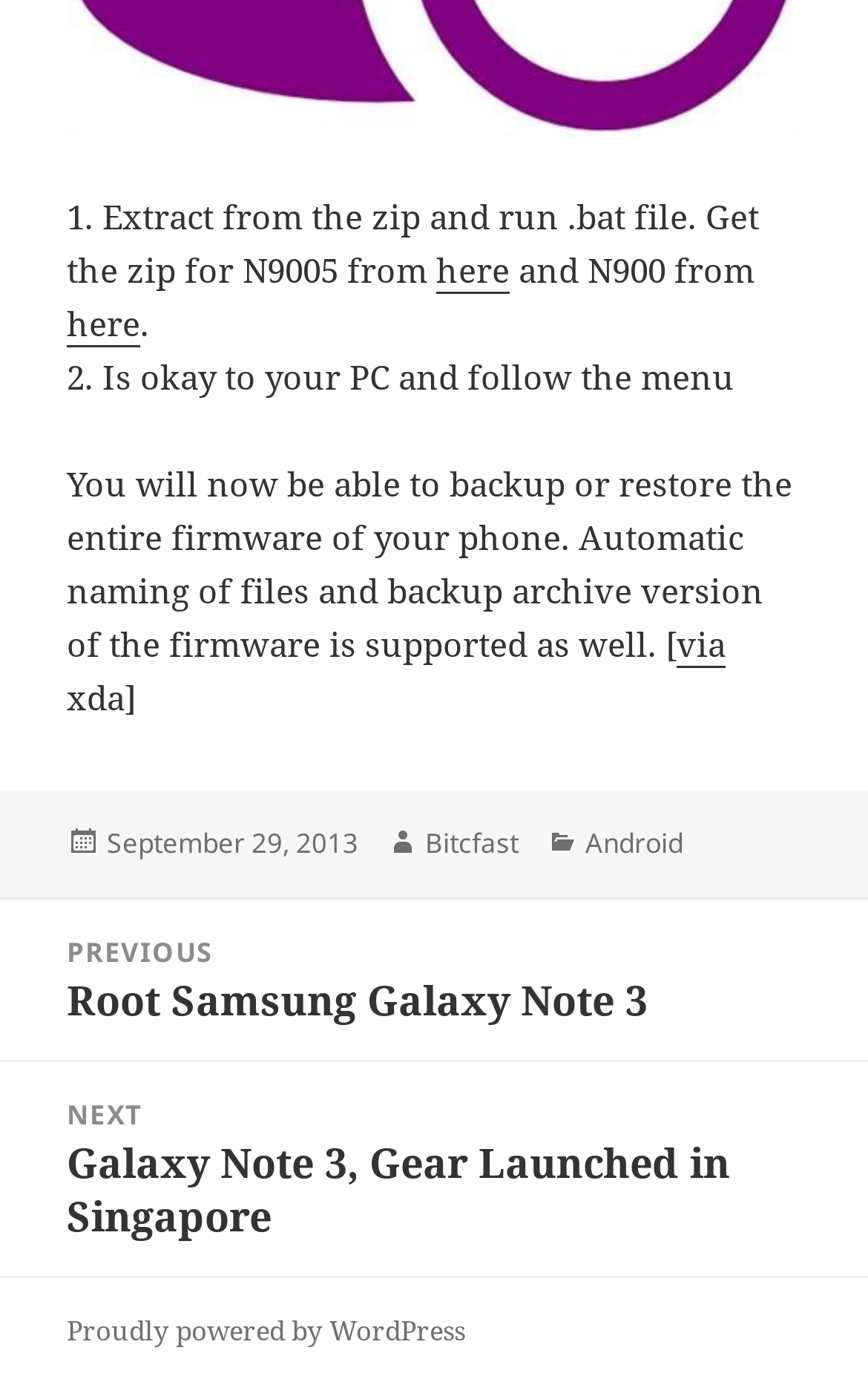Locate the bounding box coordinates of the segment that needs to be clicked to meet this instruction: "Click on the 'Why do cats torture their prey?' link".

None